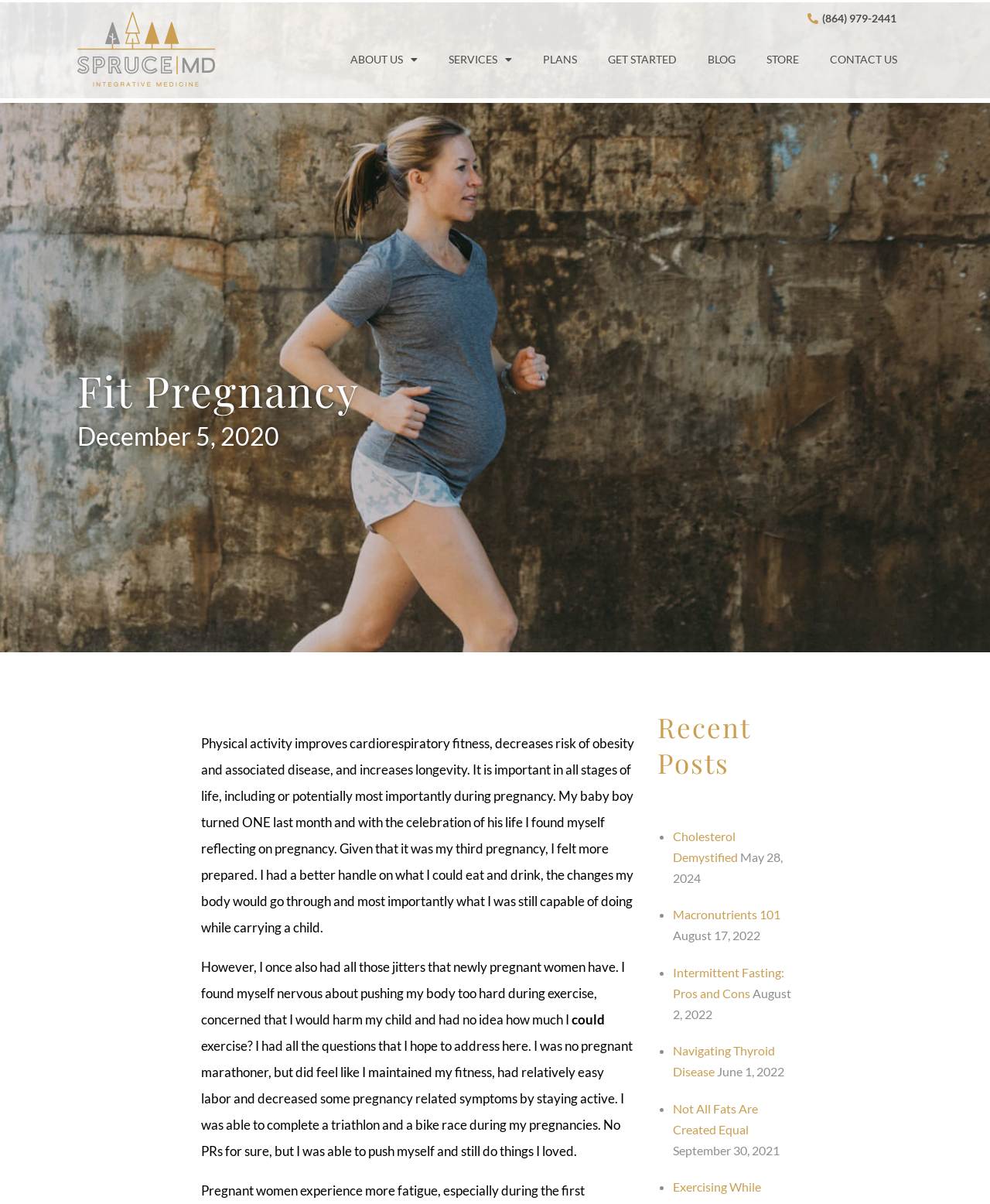Can you give a detailed response to the following question using the information from the image? What is the title of the first recent post?

I found the title of the first recent post by looking at the link element with the content 'Cholesterol Demystified' located under the heading 'Recent Posts', which suggests that it is the title of the first recent post.